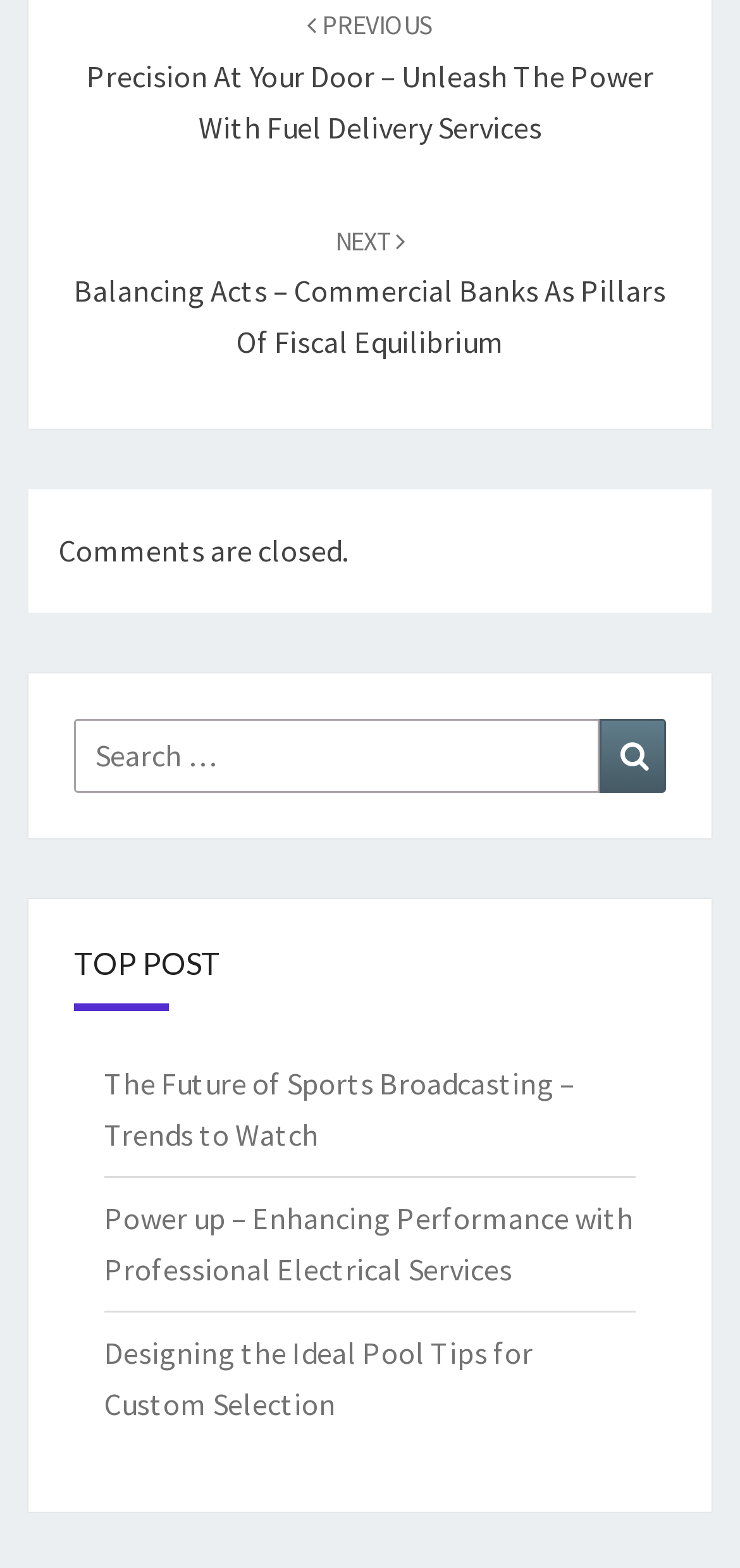What is the position of the 'Comments are closed.' text?
Please answer the question as detailed as possible based on the image.

The 'Comments are closed.' text has a bounding box coordinate of [0.079, 0.338, 0.469, 0.363], which indicates that it is located above the search box with a bounding box coordinate of [0.1, 0.459, 0.9, 0.506]. This suggests that the 'Comments are closed.' text is positioned above the search box.